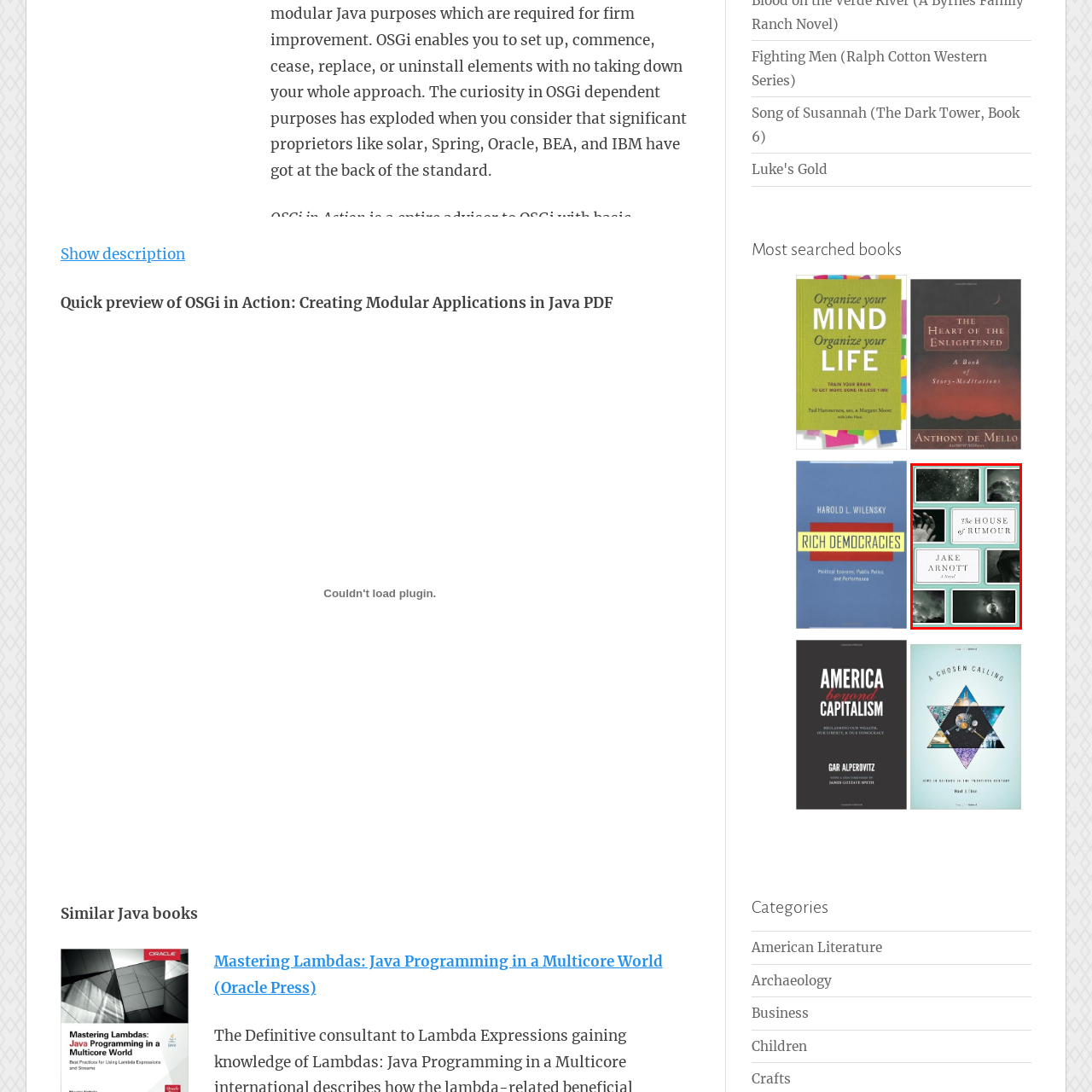Examine the content inside the red boundary in the image and give a detailed response to the following query: What is the tone of the book suggested by the cover?

The caption states that the cover effectively captures the atmospheric tone of the book, implying that the tone of the book is atmospheric, which is often associated with mysterious and suspenseful themes.